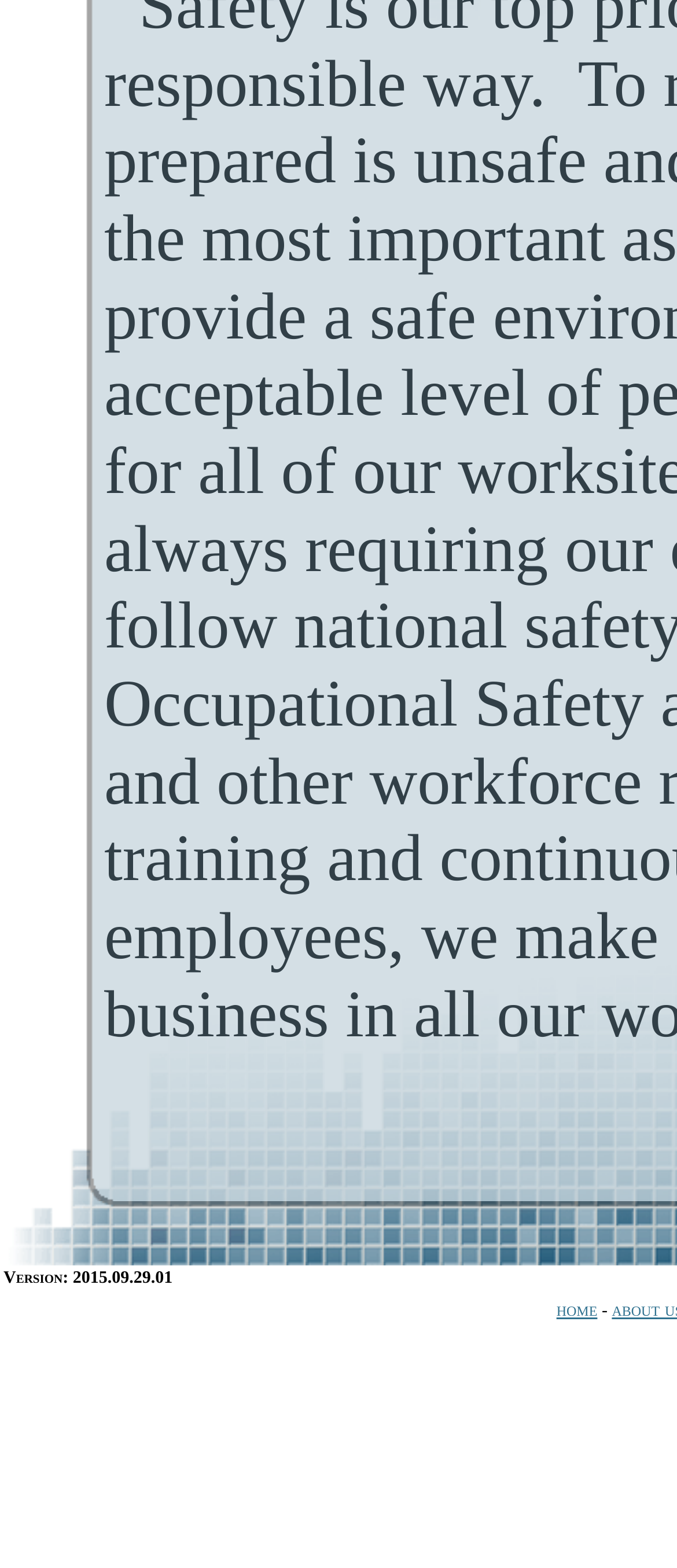Given the webpage screenshot and the description, determine the bounding box coordinates (top-left x, top-left y, bottom-right x, bottom-right y) that define the location of the UI element matching this description: home

[0.822, 0.827, 0.882, 0.843]